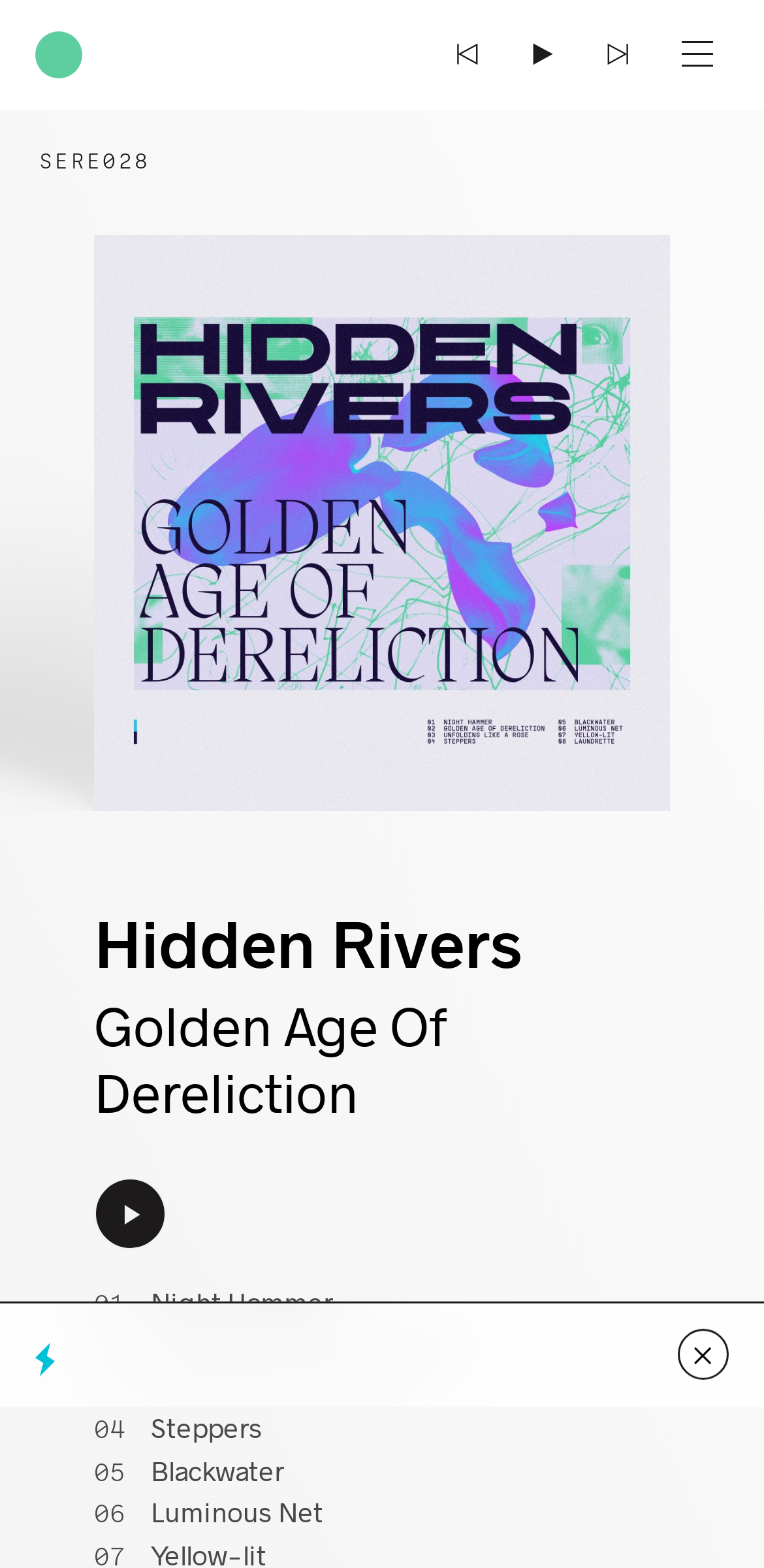Provide a short, one-word or phrase answer to the question below:
Is there an image on the top right corner?

Yes